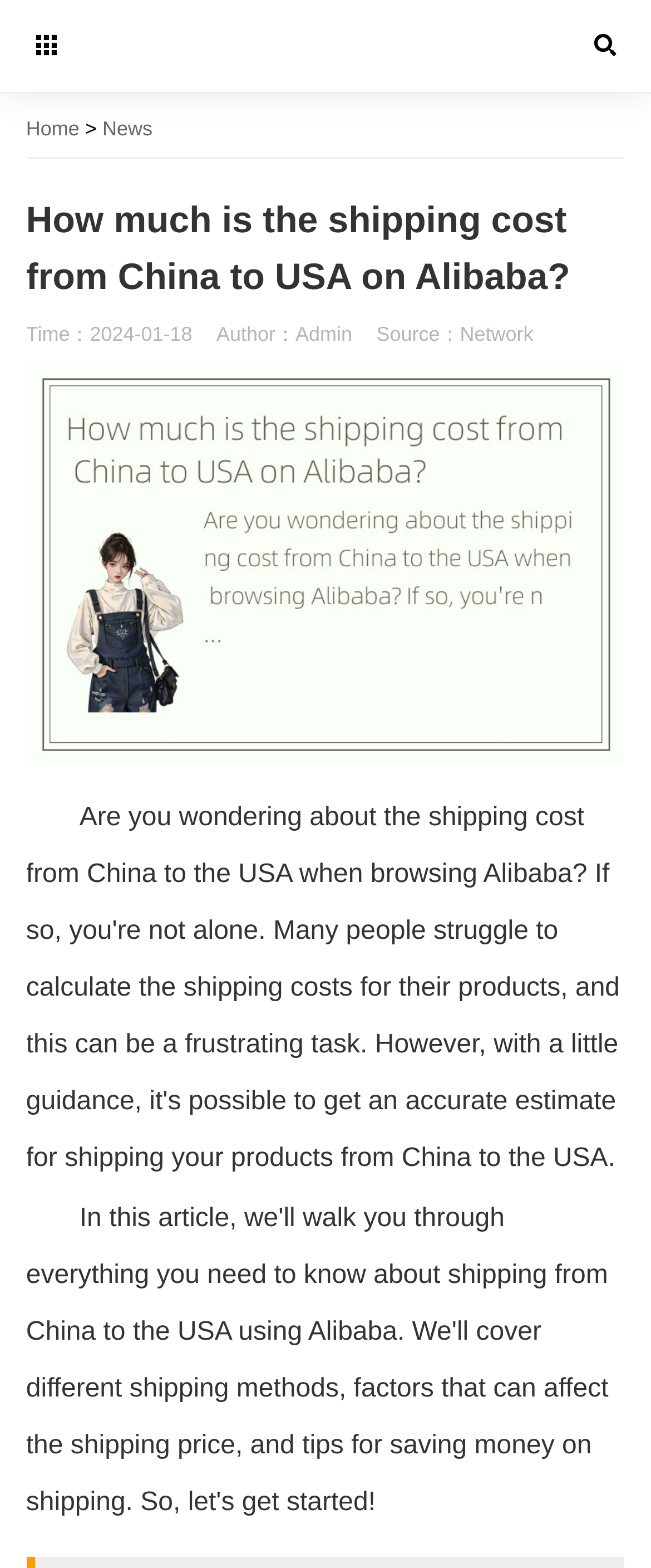Based on the element description Home, identify the bounding box coordinates for the UI element. The coordinates should be in the format (top-left x, top-left y, bottom-right x, bottom-right y) and within the 0 to 1 range.

[0.04, 0.075, 0.122, 0.089]